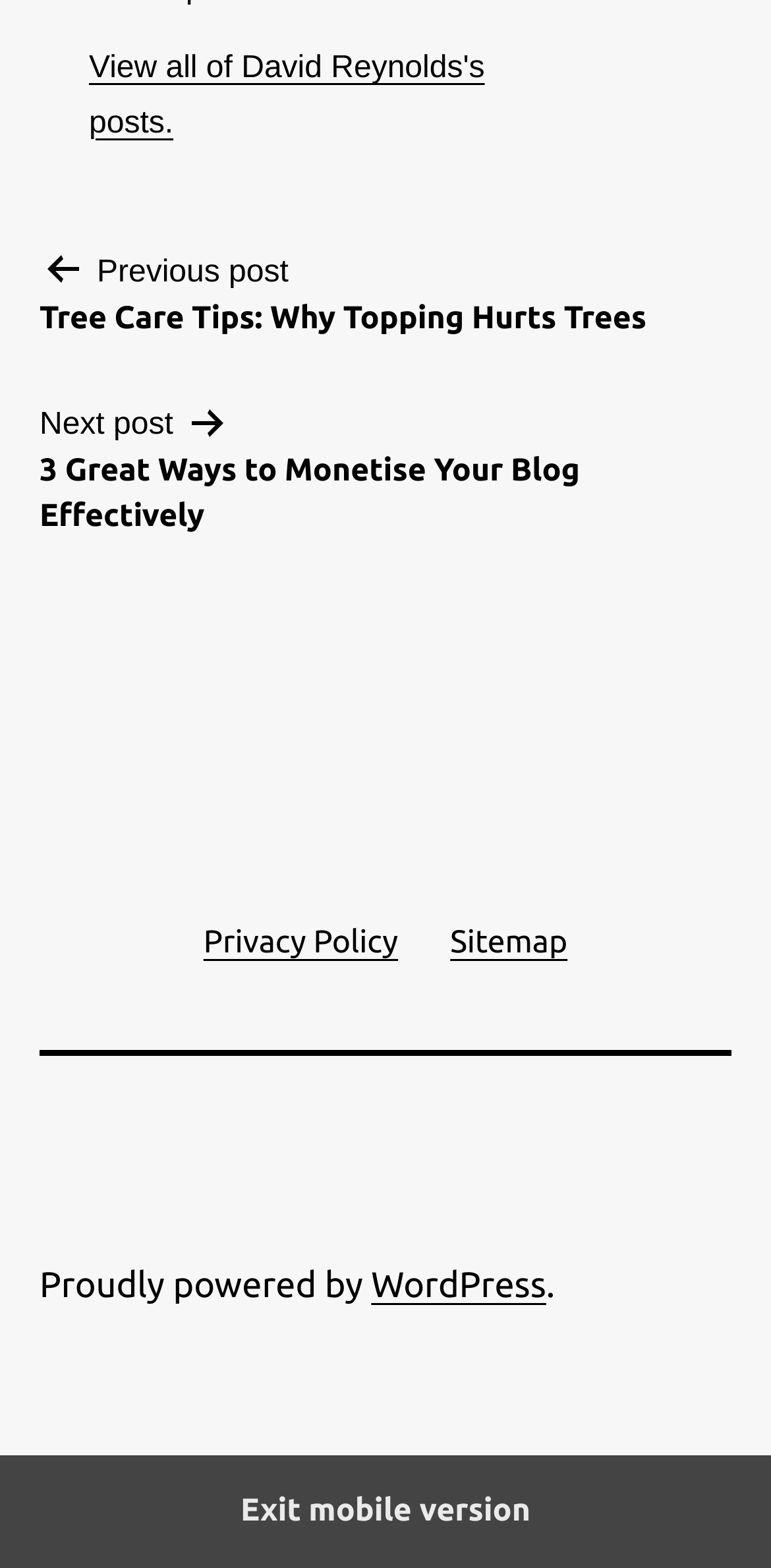How many links are there in the 'Secondary menu'?
Please provide a comprehensive answer to the question based on the webpage screenshot.

The 'Secondary menu' contains two links, one labeled 'Privacy Policy' and another labeled 'Sitemap'.